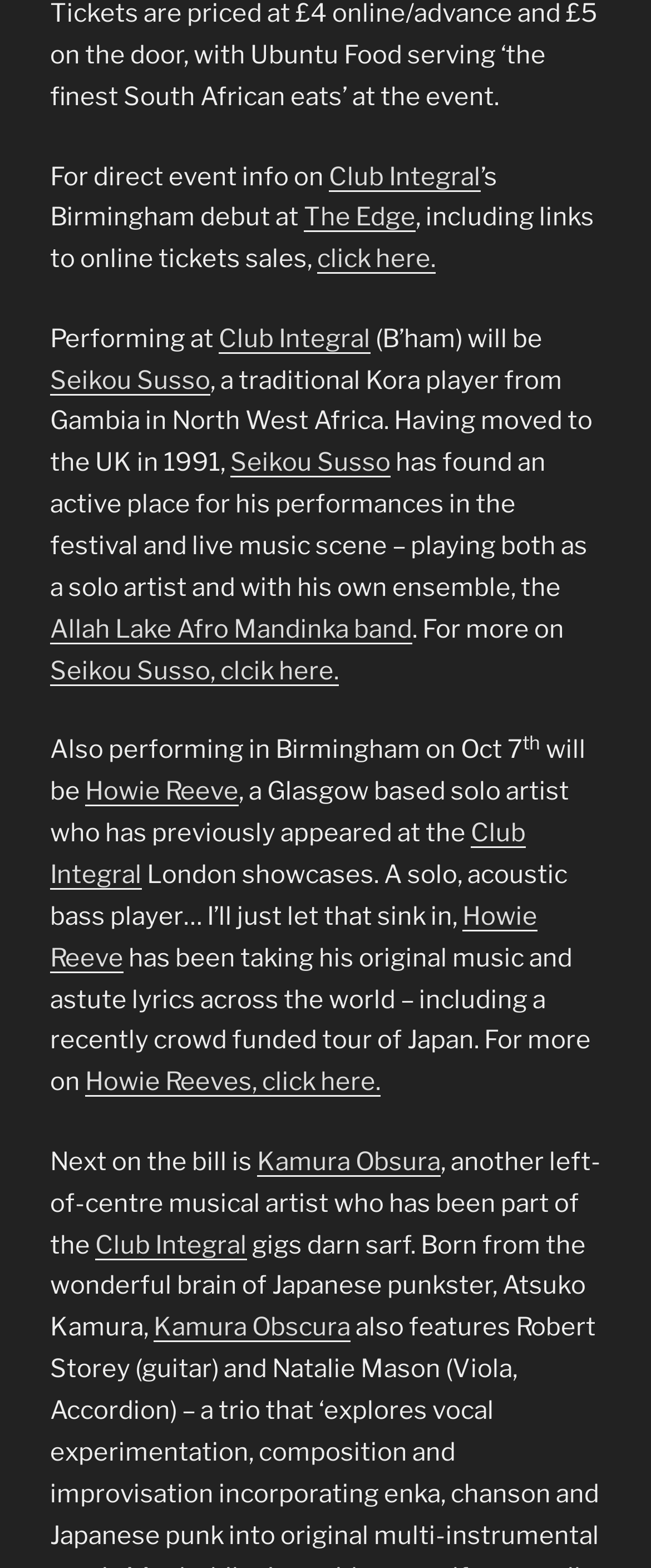Find the UI element described as: "Seikou Susso, clcik here." and predict its bounding box coordinates. Ensure the coordinates are four float numbers between 0 and 1, [left, top, right, bottom].

[0.077, 0.42, 0.521, 0.439]